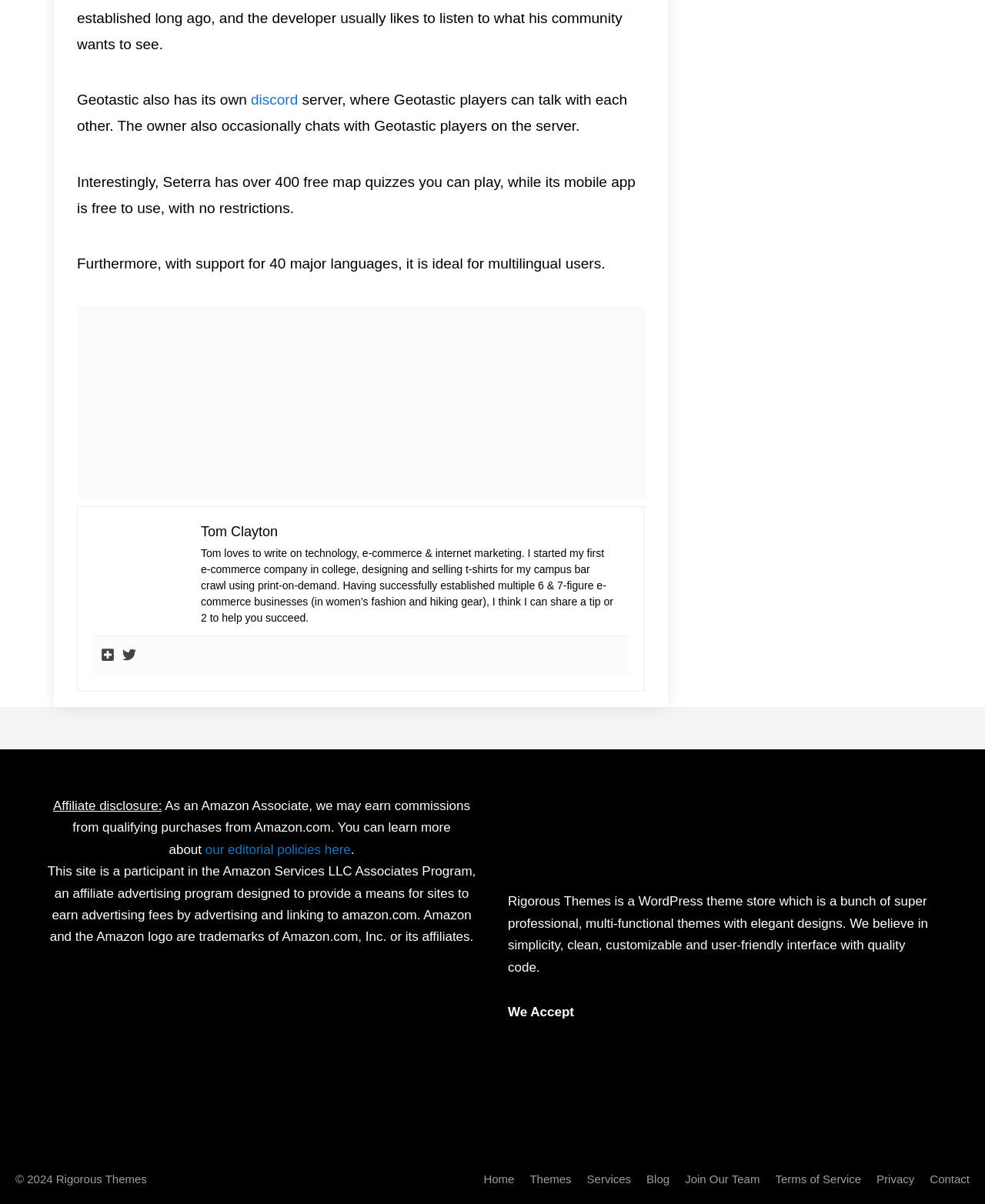Please find the bounding box for the UI component described as follows: "Home".

[0.491, 0.974, 0.522, 0.985]